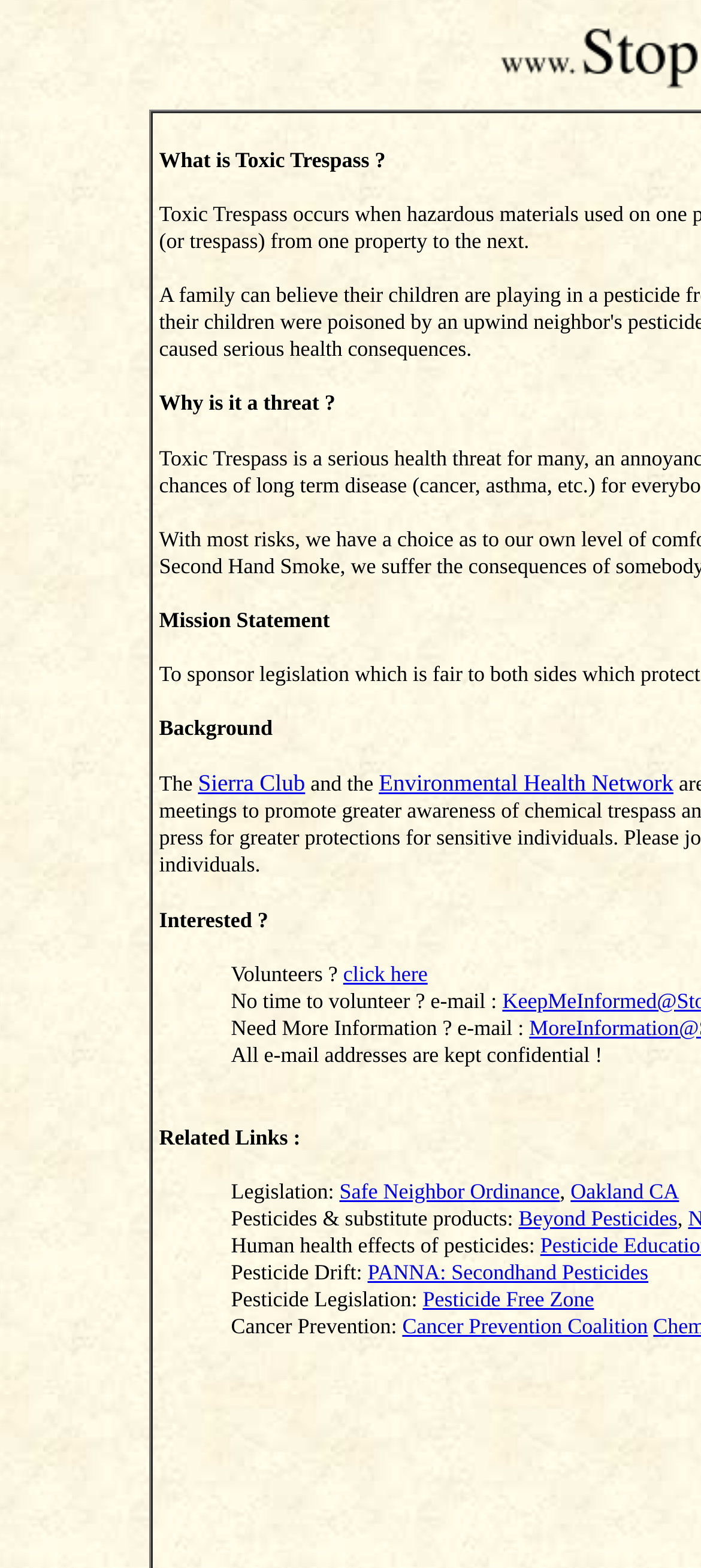Please give a concise answer to this question using a single word or phrase: 
What is the mission statement about?

Background